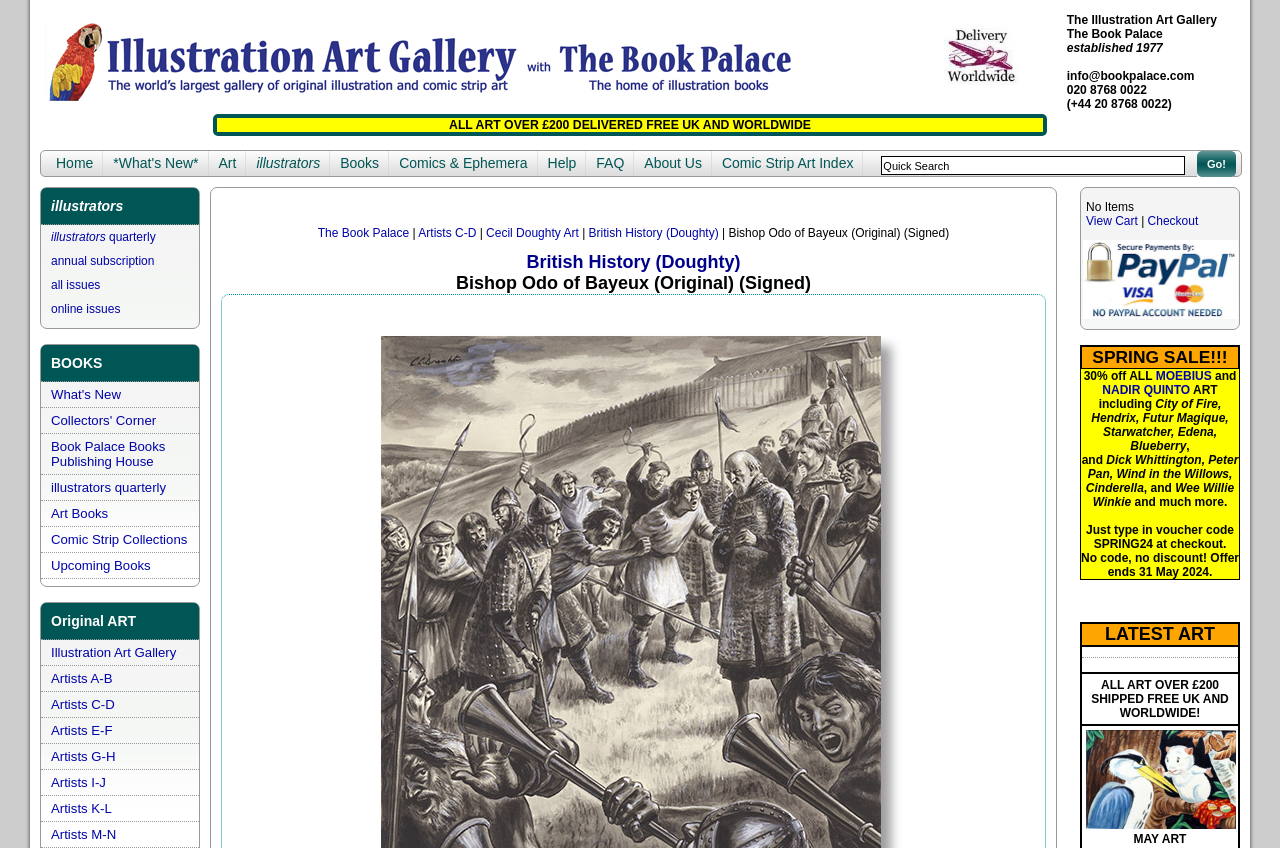What is the minimum amount for free shipping in the UK and worldwide?
Based on the image, answer the question in a detailed manner.

I found the answer by looking at the section that mentions 'ALL ART OVER £200 DELIVERED FREE UK AND WORLDWIDE', which indicates that the minimum amount for free shipping is £200.